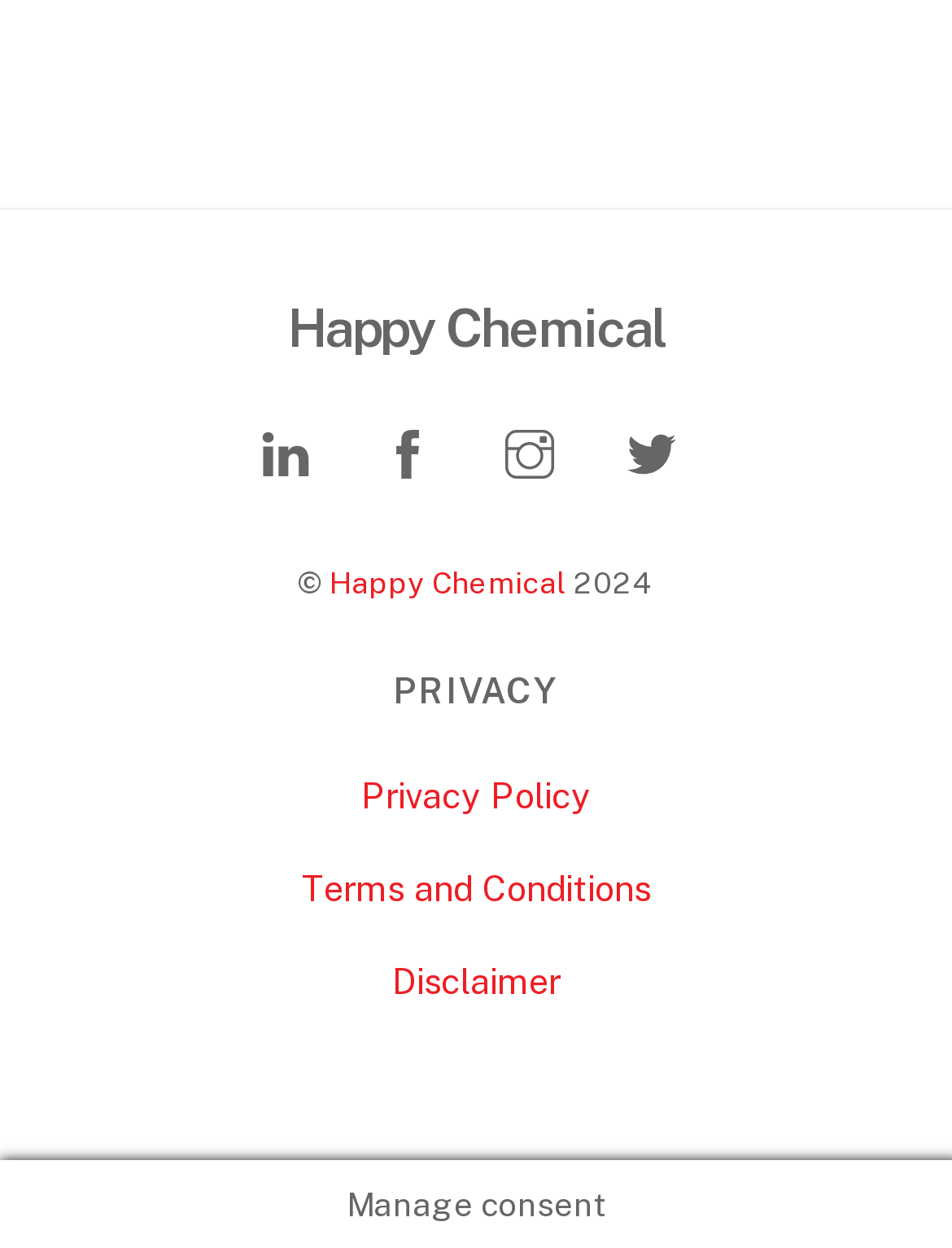What is the text above the 'Privacy Policy' link?
Use the image to answer the question with a single word or phrase.

PRIVACY